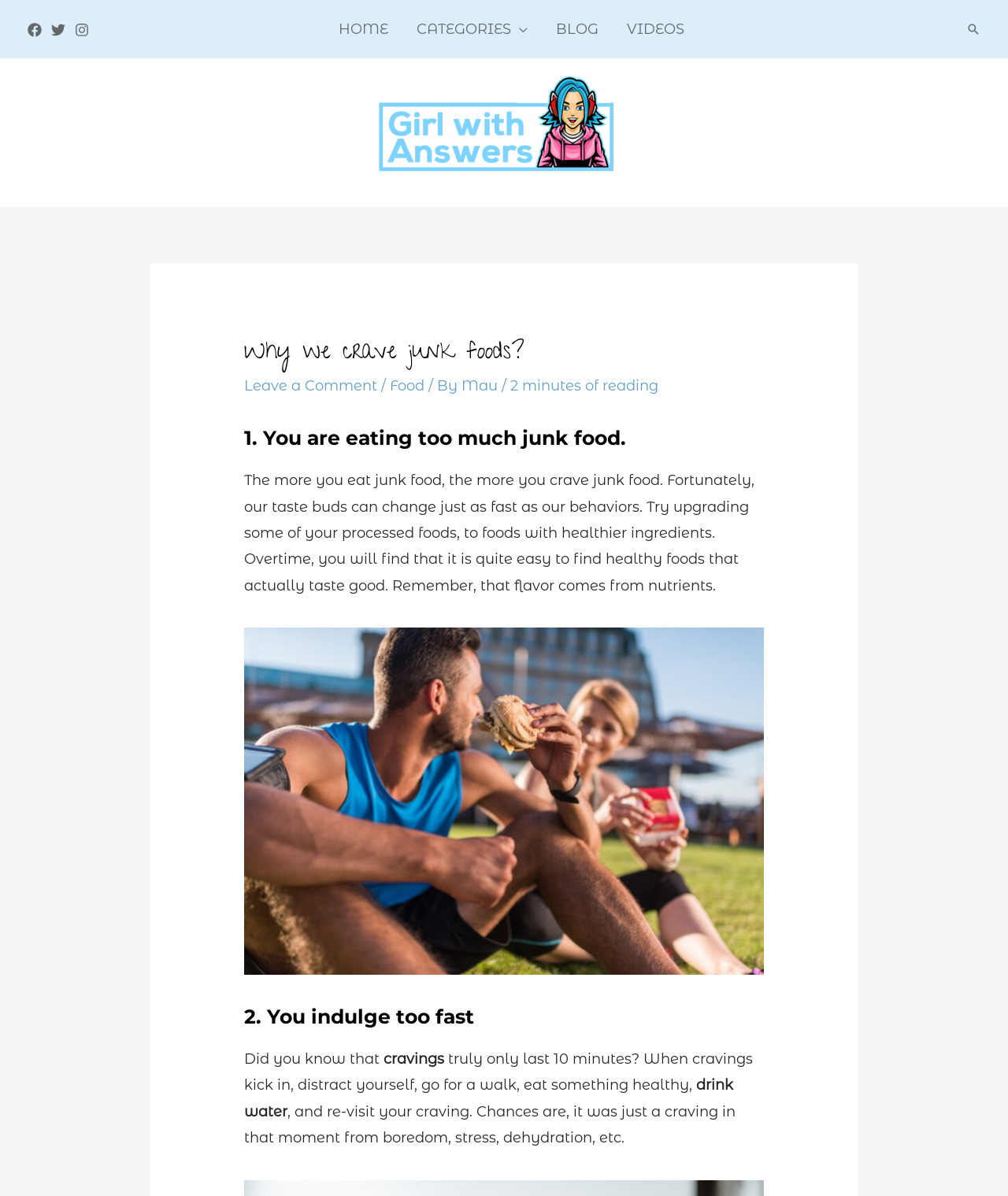What is the topic of the article?
Answer the question with a detailed explanation, including all necessary information.

I inferred the topic of the article by reading the heading 'Why we crave junk foods?' and the static text 'The more you eat junk food, the more you crave junk food...' which suggests that the article is discussing the topic of junk food.